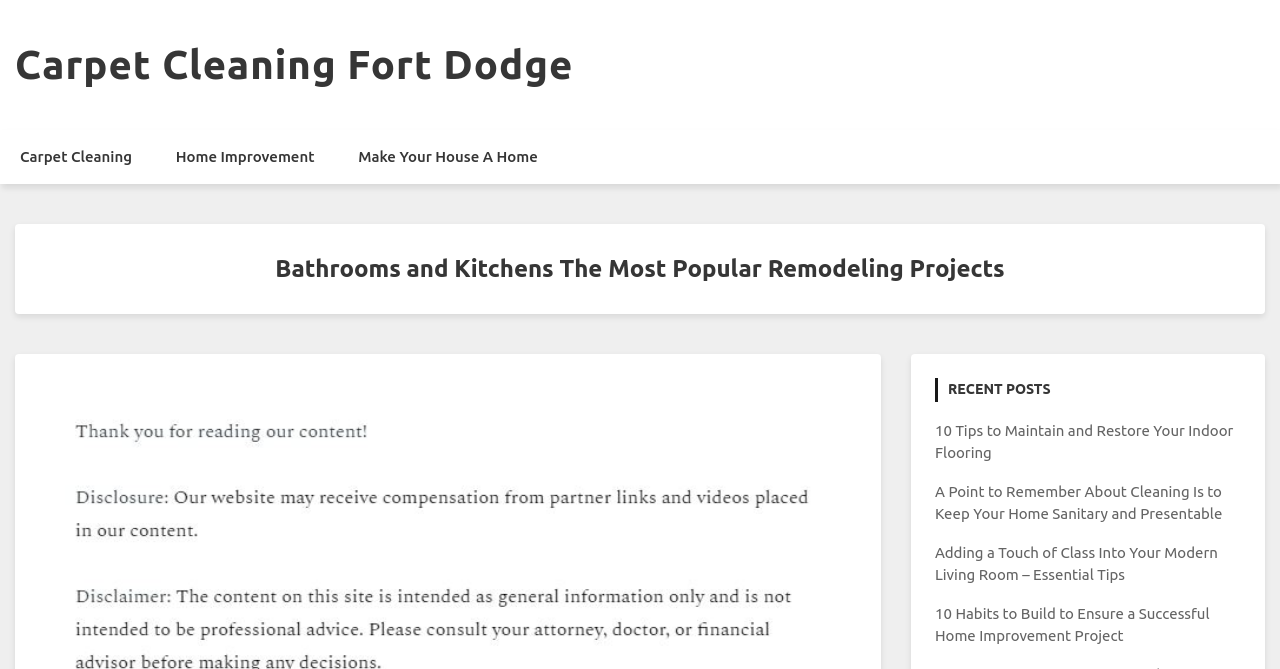Can you specify the bounding box coordinates of the area that needs to be clicked to fulfill the following instruction: "explore the article about 10 Habits to Build to Ensure a Successful Home Improvement Project"?

[0.73, 0.904, 0.945, 0.963]